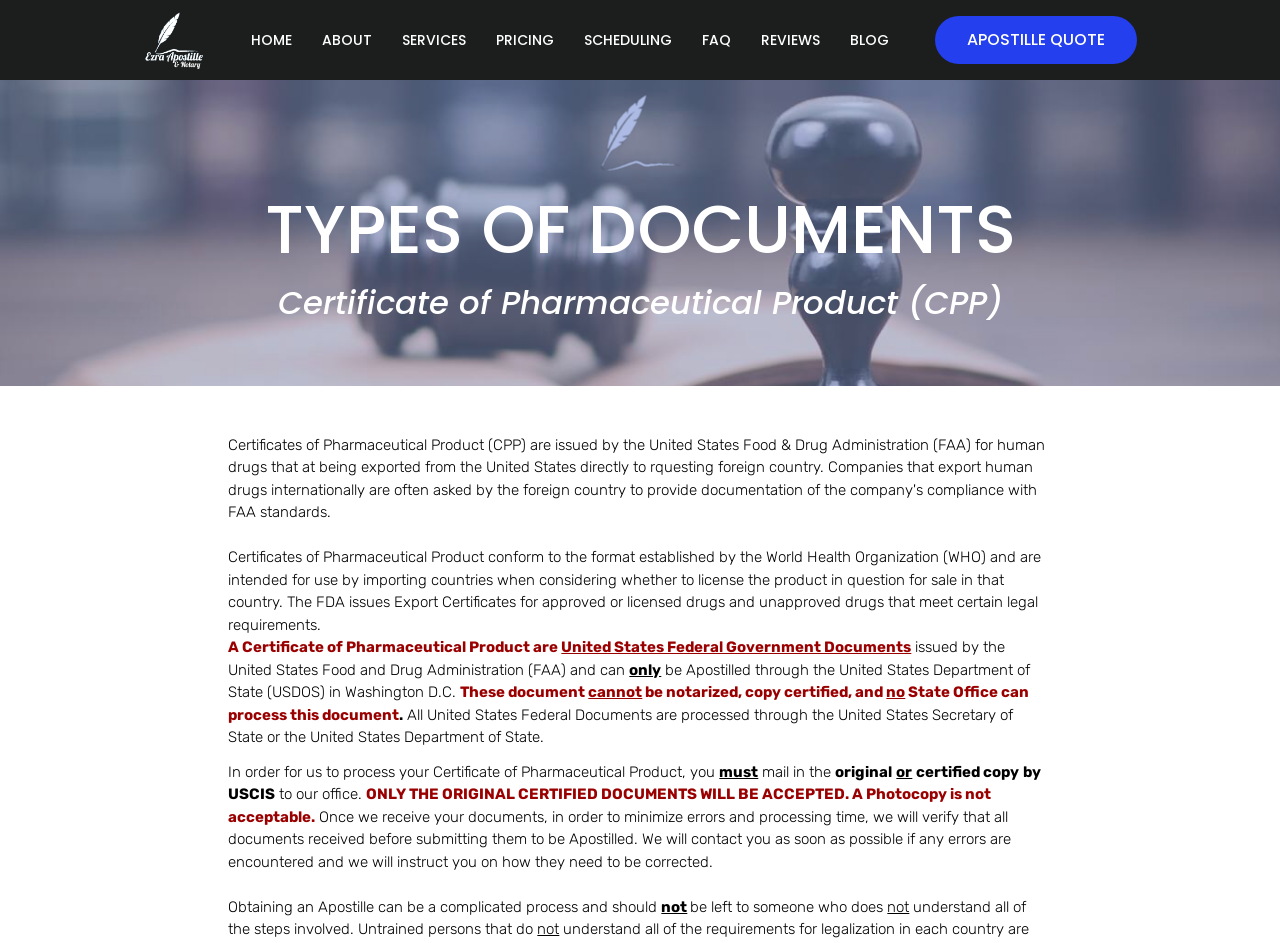Show me the bounding box coordinates of the clickable region to achieve the task as per the instruction: "Click the HOME link".

[0.188, 0.028, 0.236, 0.057]